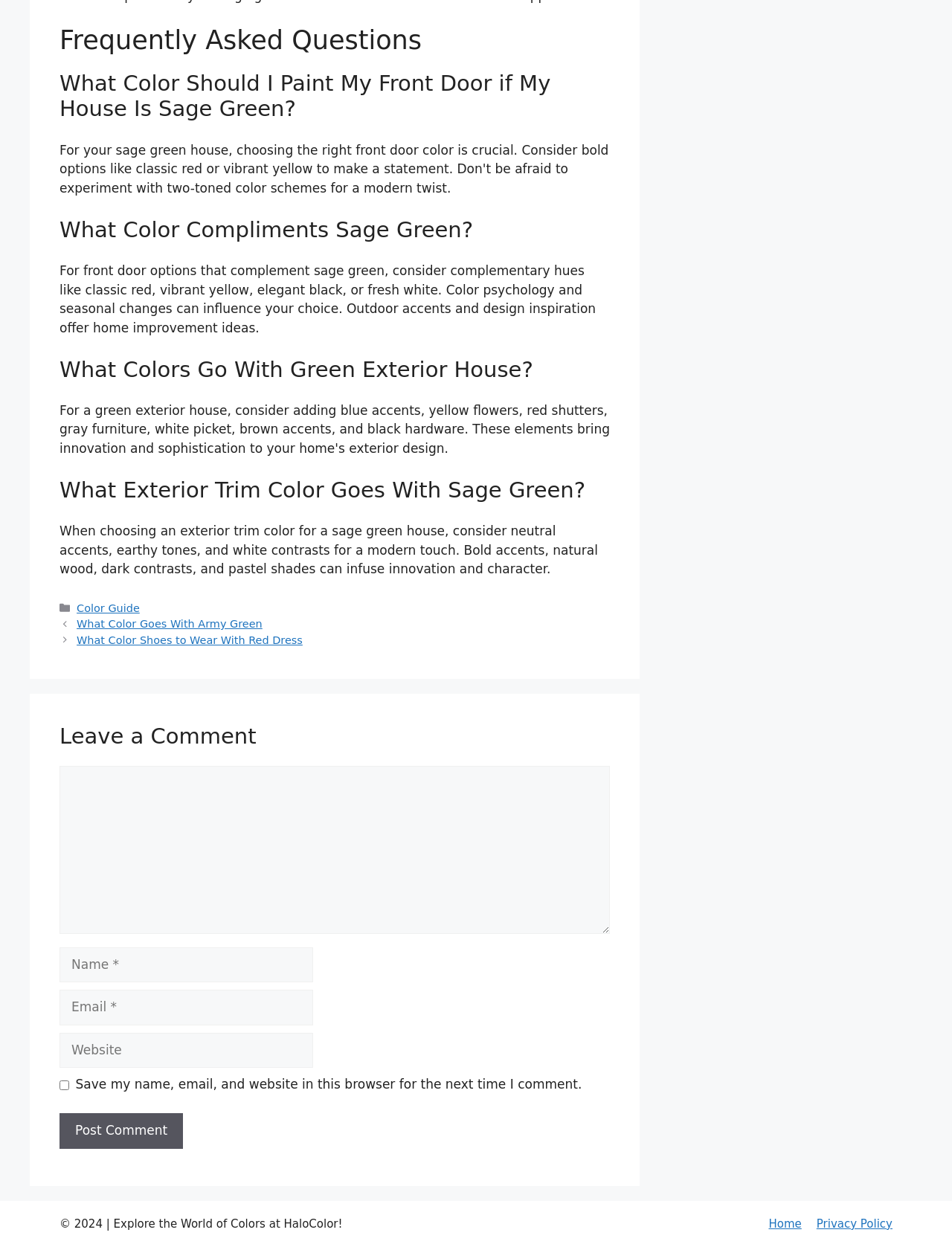What is the purpose of the textbox labeled 'Comment'?
Please provide a comprehensive answer based on the information in the image.

The textbox labeled 'Comment' is required and is placed below the 'Leave a Comment' heading, indicating that it is intended for users to input their comments or feedback.